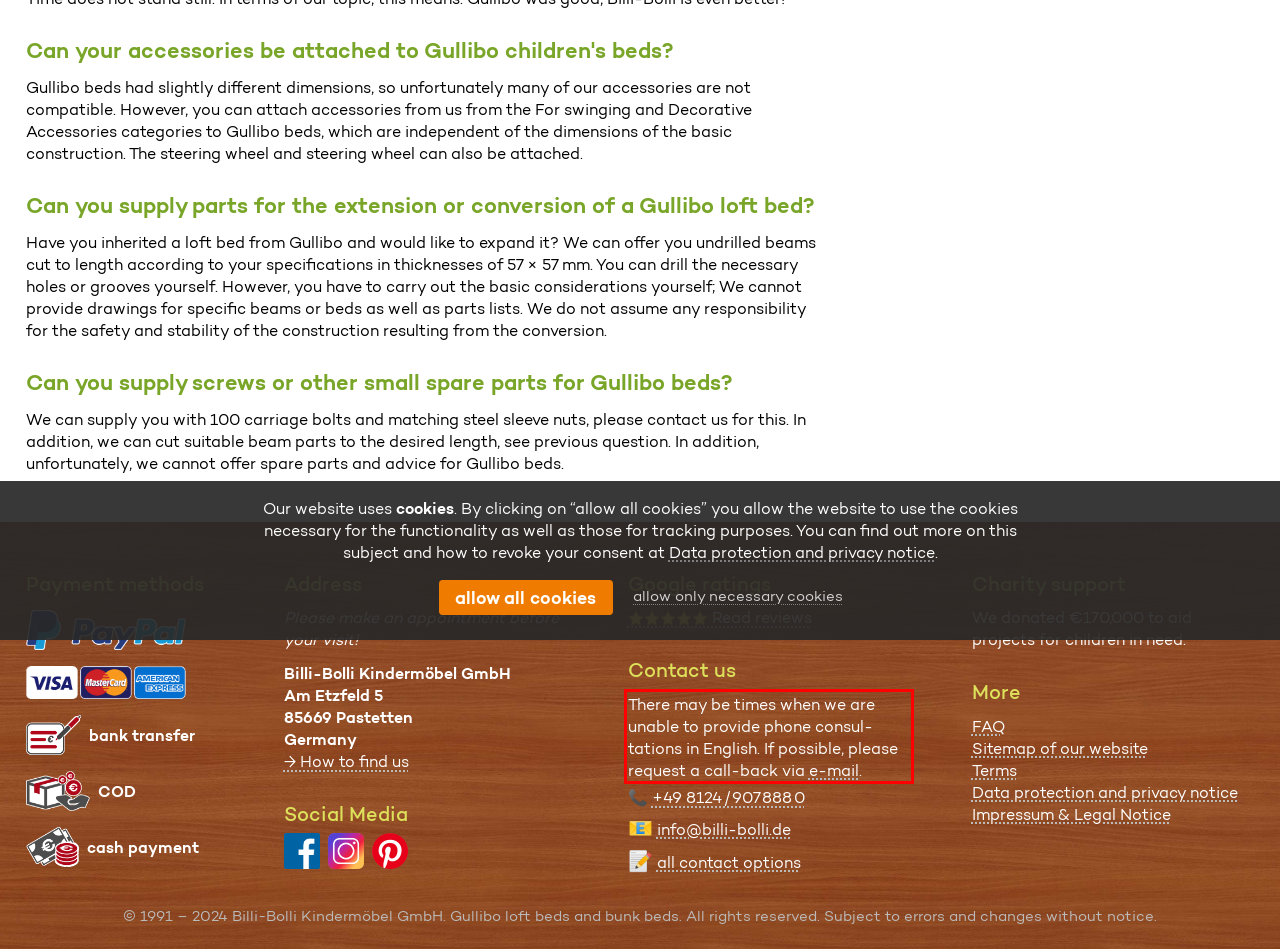Using the provided screenshot, read and generate the text content within the red-bordered area.

There may be times when we are unable to provide phone consul­tations in English. If possible, please request a call-back via e-mail.